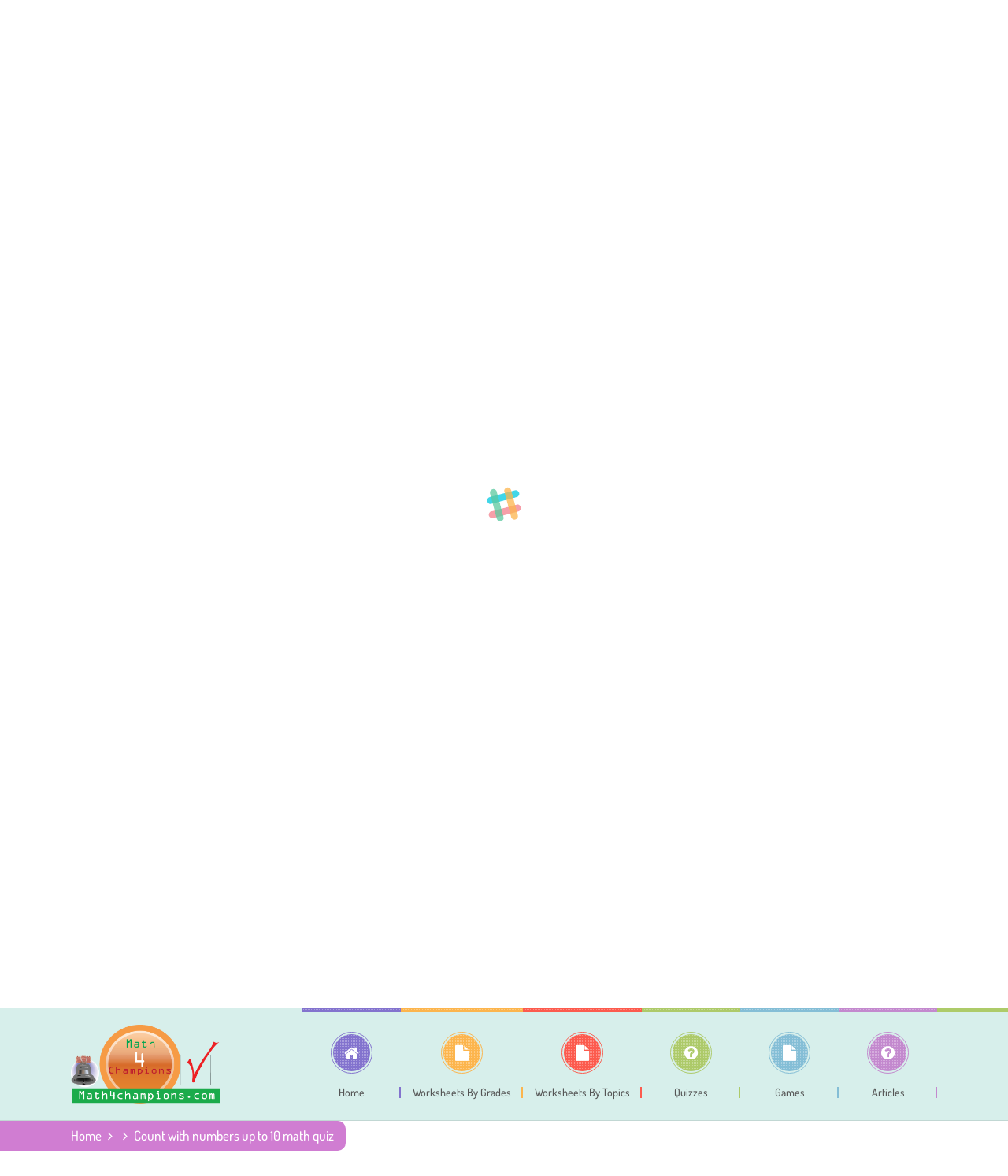Locate the bounding box coordinates of the clickable region to complete the following instruction: "visit Home page."

[0.07, 0.958, 0.1, 0.973]